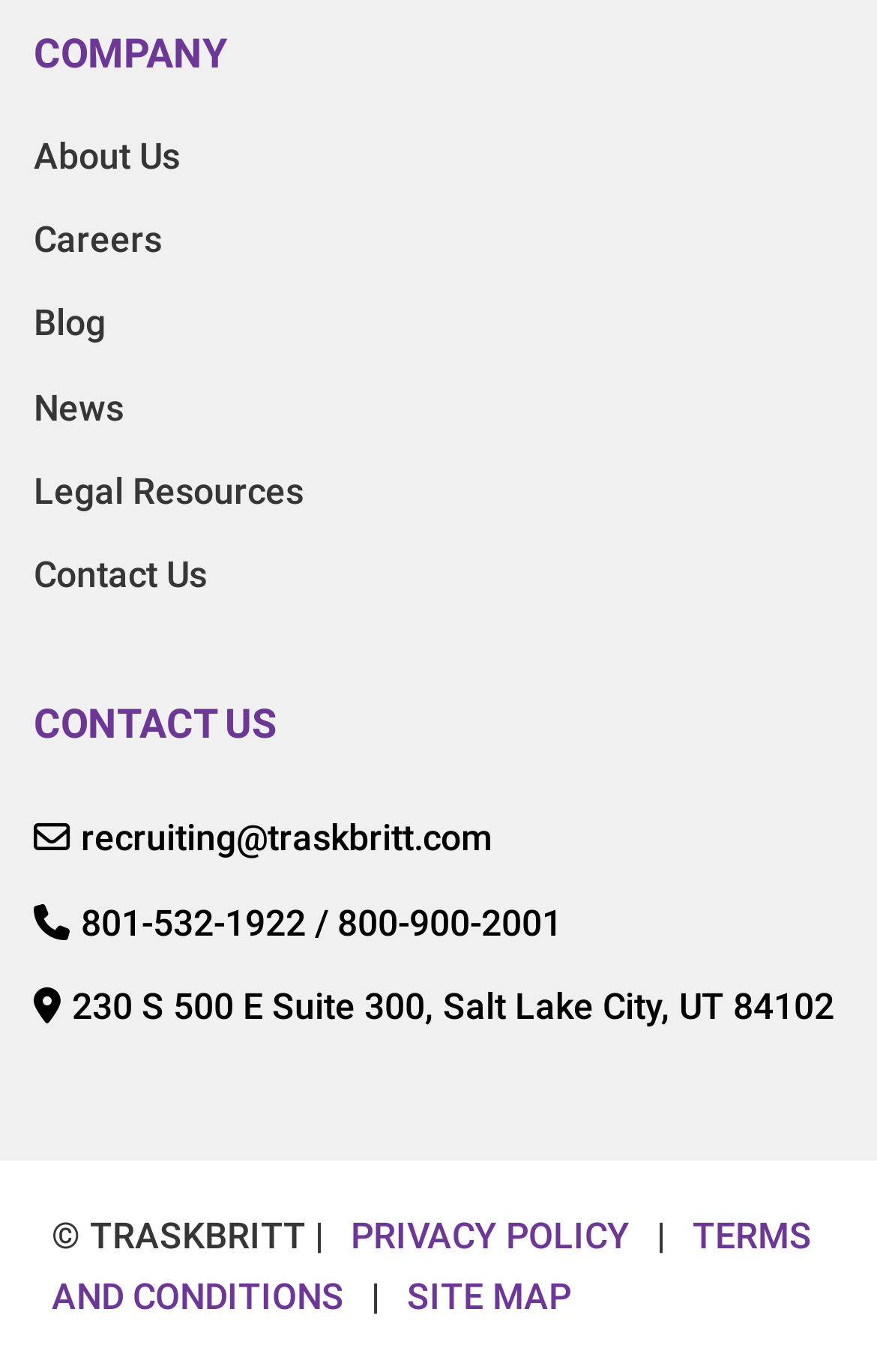Identify the bounding box for the UI element described as: "TERMS AND CONDITIONS". Ensure the coordinates are four float numbers between 0 and 1, formatted as [left, top, right, bottom].

[0.059, 0.885, 0.926, 0.961]